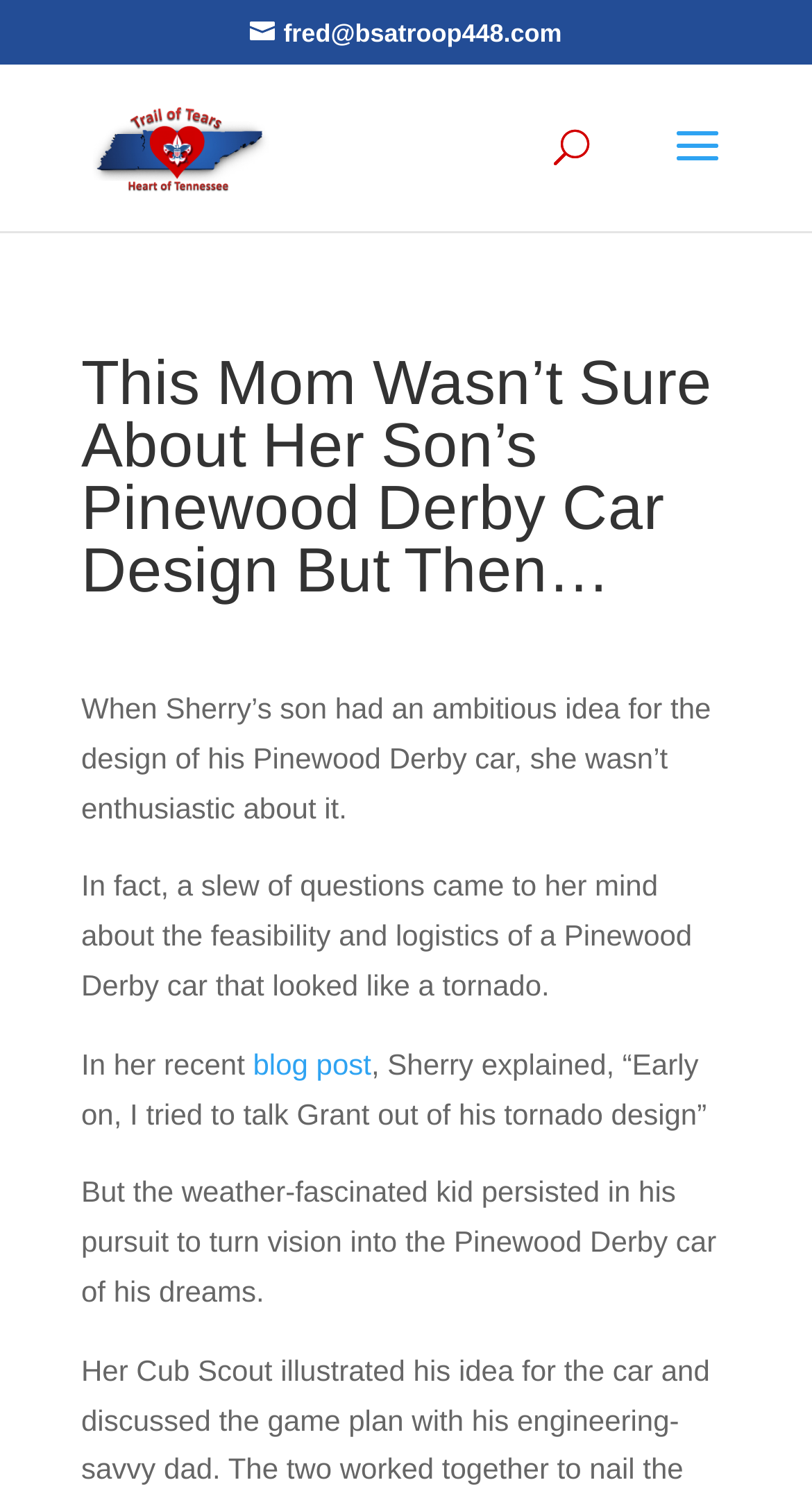Using the provided description: "blog post", find the bounding box coordinates of the corresponding UI element. The output should be four float numbers between 0 and 1, in the format [left, top, right, bottom].

[0.312, 0.7, 0.457, 0.722]